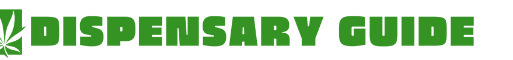Based on the image, please respond to the question with as much detail as possible:
What is the purpose of this image?

This image serves as a visual introduction to a section likely dedicated to providing valuable information and insights about various dispensaries, their offerings, and related content, inviting readers to explore the section and learn more about cannabis purchasing options.